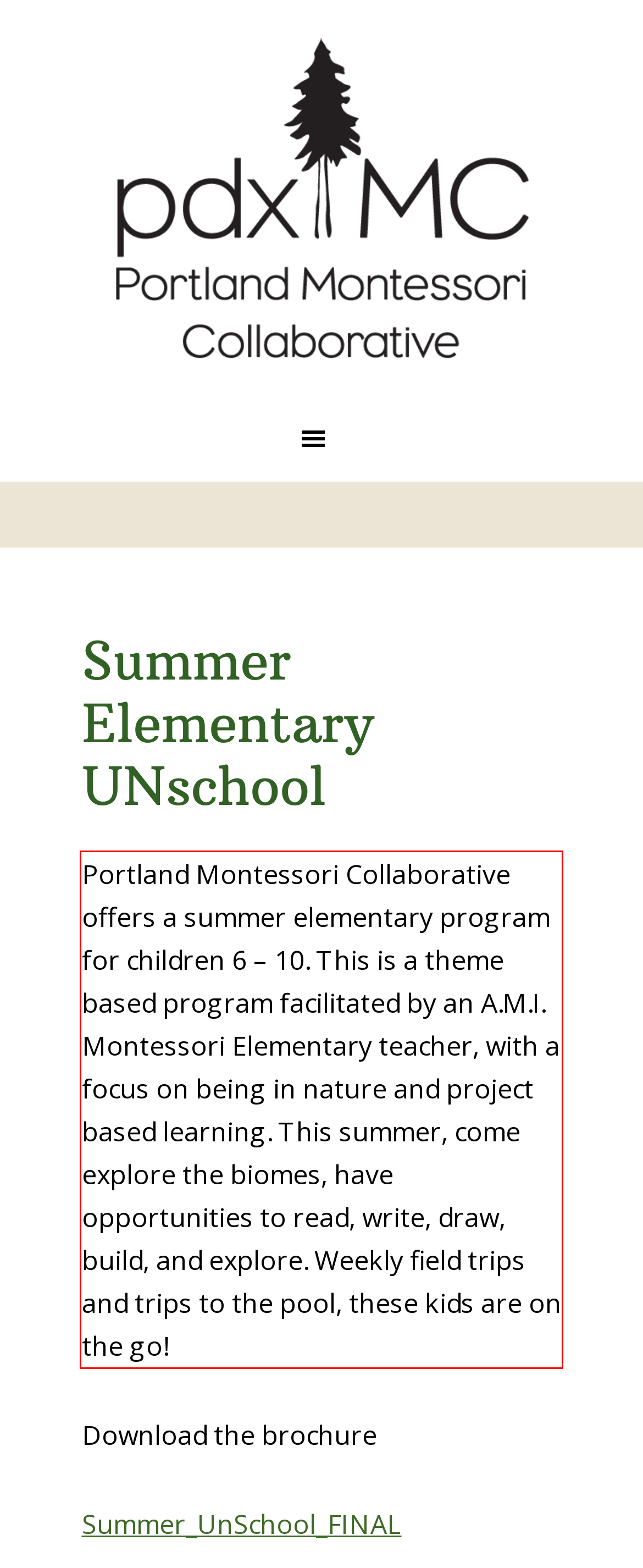Given a webpage screenshot, locate the red bounding box and extract the text content found inside it.

Portland Montessori Collaborative offers a summer elementary program for children 6 – 10. This is a theme based program facilitated by an A.M.I. Montessori Elementary teacher, with a focus on being in nature and project based learning. This summer, come explore the biomes, have opportunities to read, write, draw, build, and explore. Weekly field trips and trips to the pool, these kids are on the go!